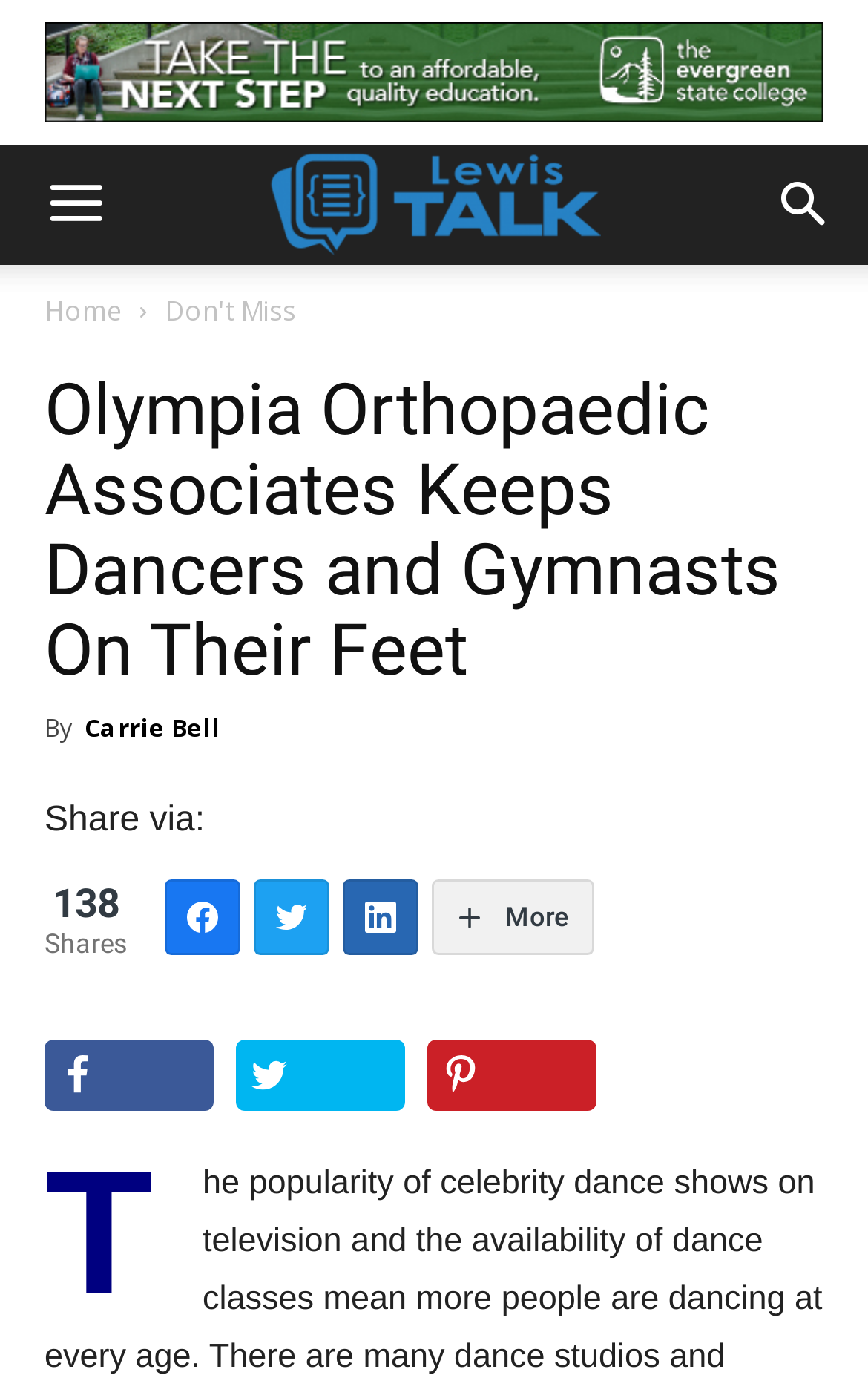Give a concise answer using only one word or phrase for this question:
What is the name of the author of this article?

Carrie Bell